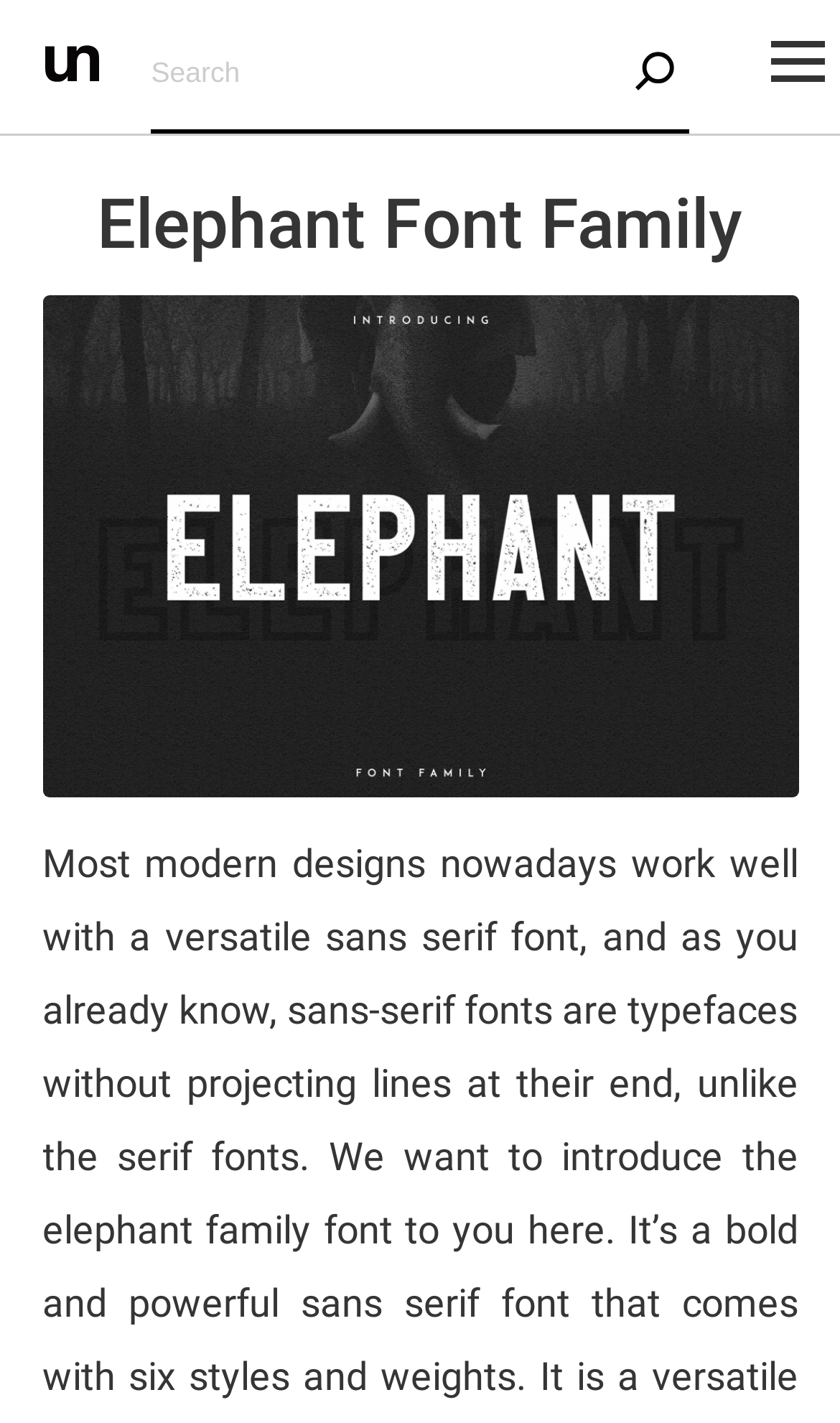Please provide the bounding box coordinate of the region that matches the element description: name="s" placeholder="Search". Coordinates should be in the format (top-left x, top-left y, bottom-right x, bottom-right y) and all values should be between 0 and 1.

[0.18, 0.011, 0.82, 0.094]